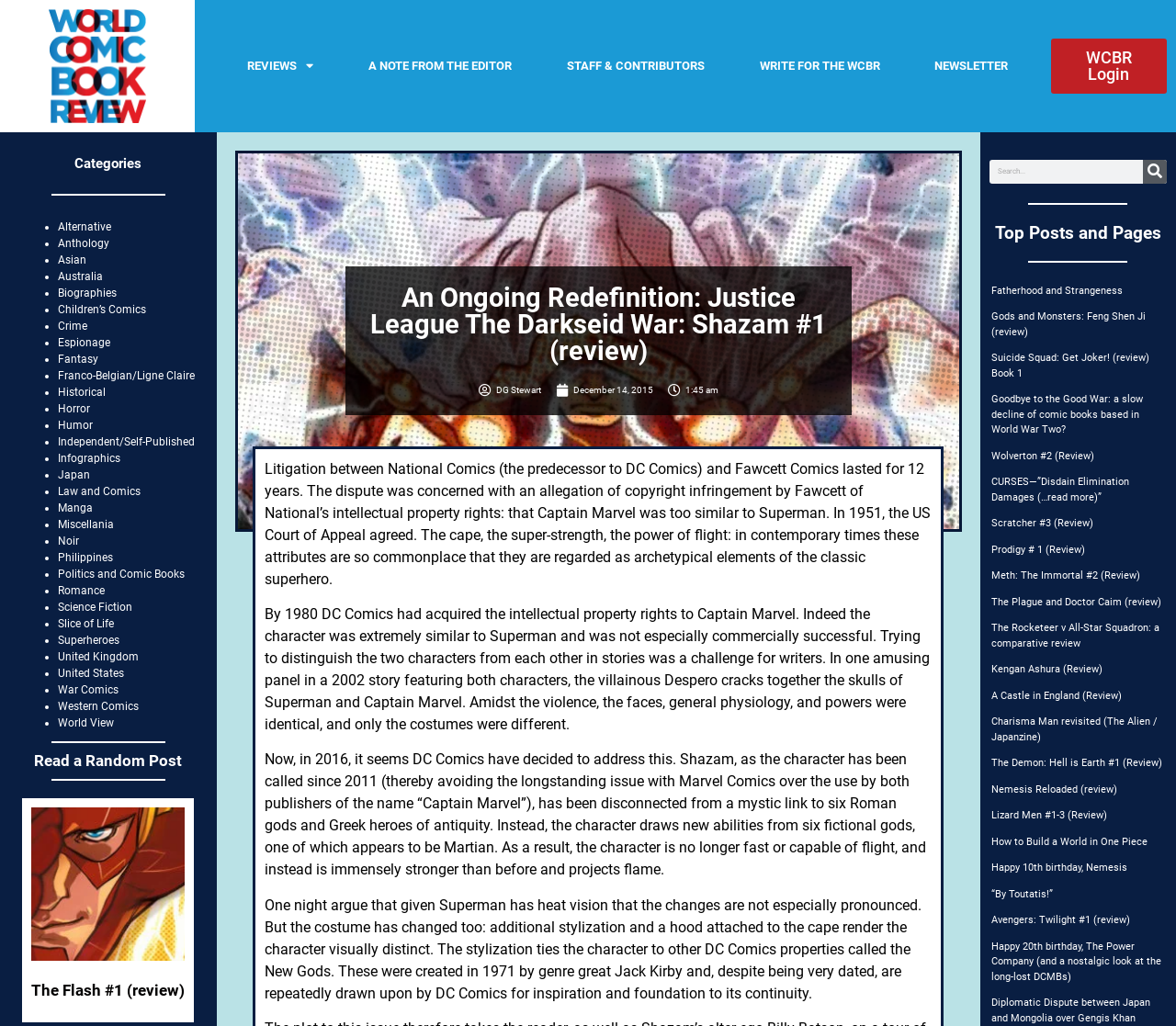What is the name of the author of the review?
Using the image as a reference, give a one-word or short phrase answer.

DG Stewart